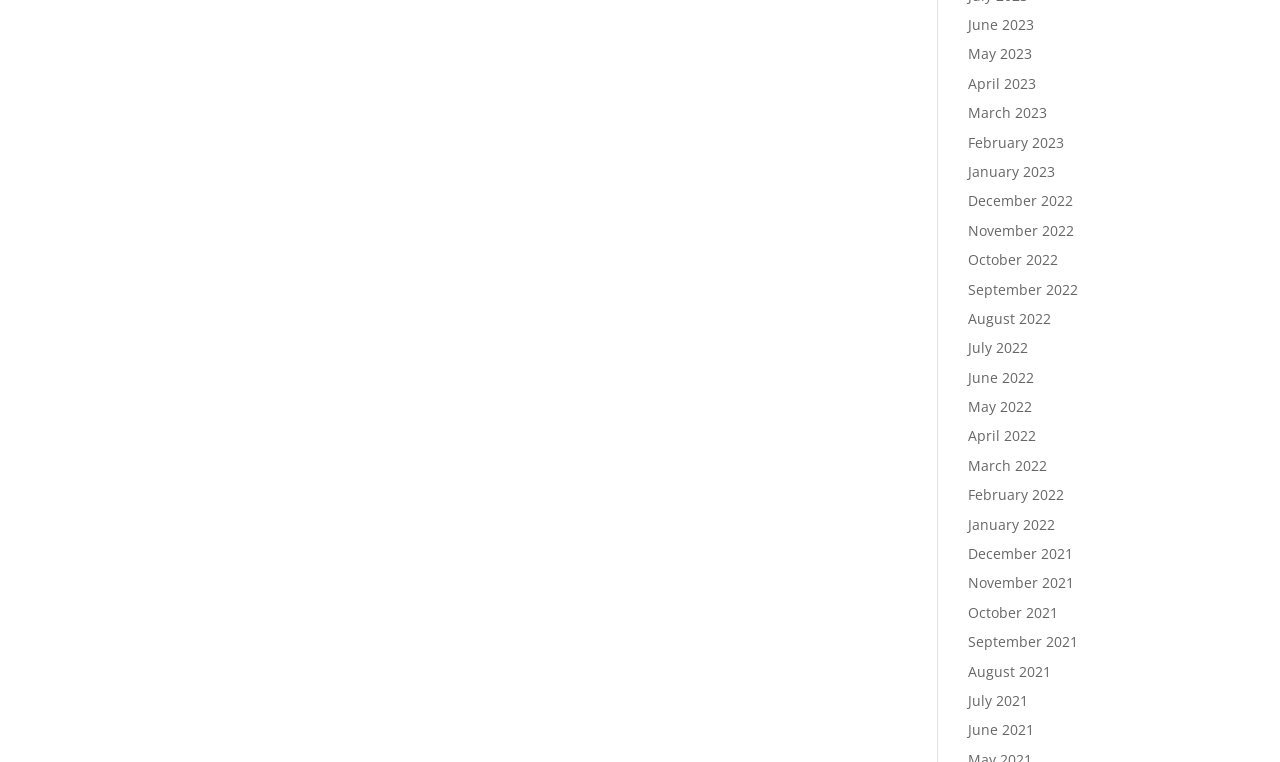Determine the bounding box coordinates of the clickable element necessary to fulfill the instruction: "go to May 2022". Provide the coordinates as four float numbers within the 0 to 1 range, i.e., [left, top, right, bottom].

[0.756, 0.521, 0.806, 0.546]